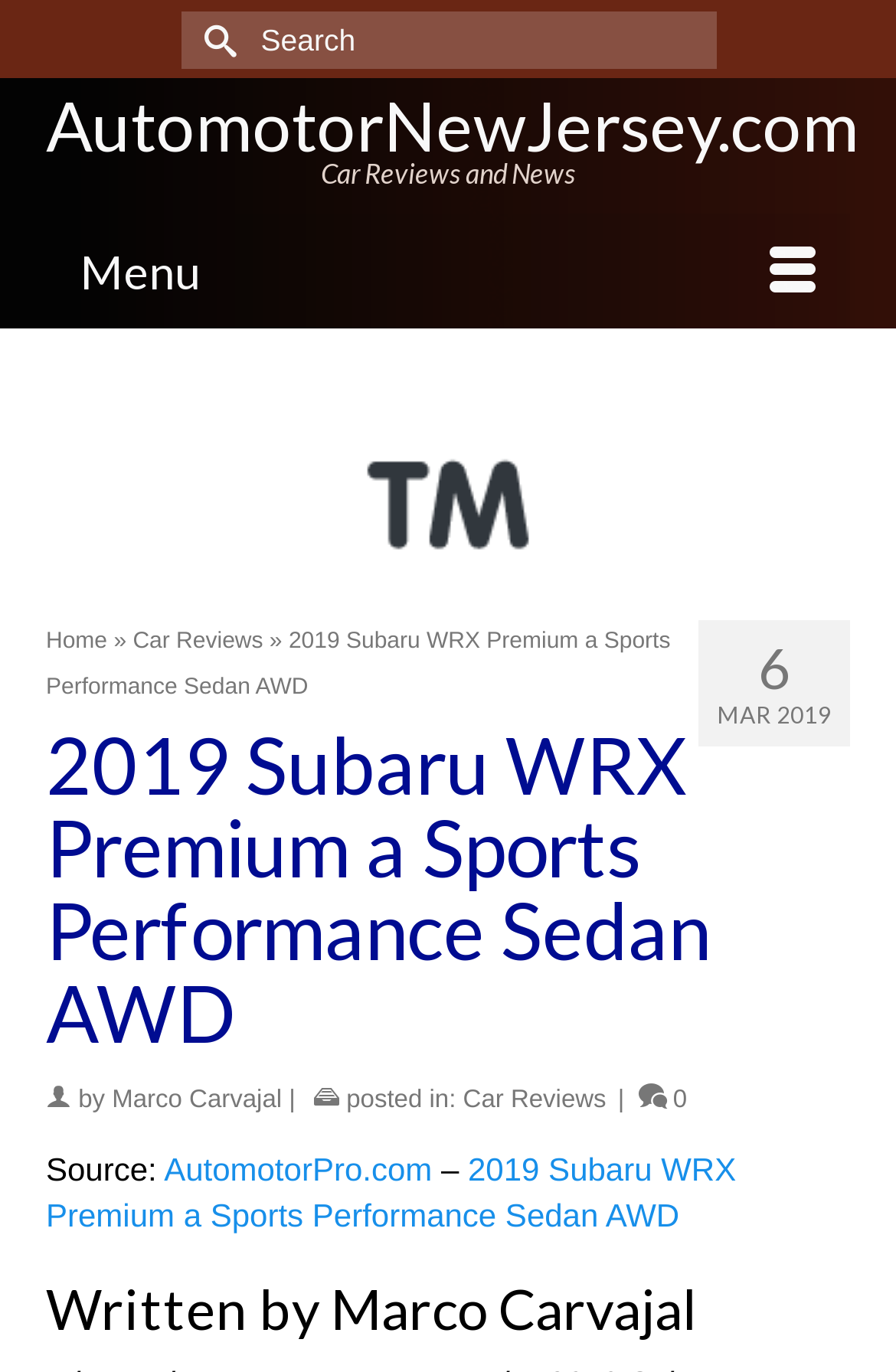Examine the image and give a thorough answer to the following question:
What is the car model being reviewed?

I found the car model by looking at the heading of the webpage, which says '2019 Subaru WRX Premium a Sports Performance Sedan AWD'. This suggests that the webpage is reviewing this specific car model.